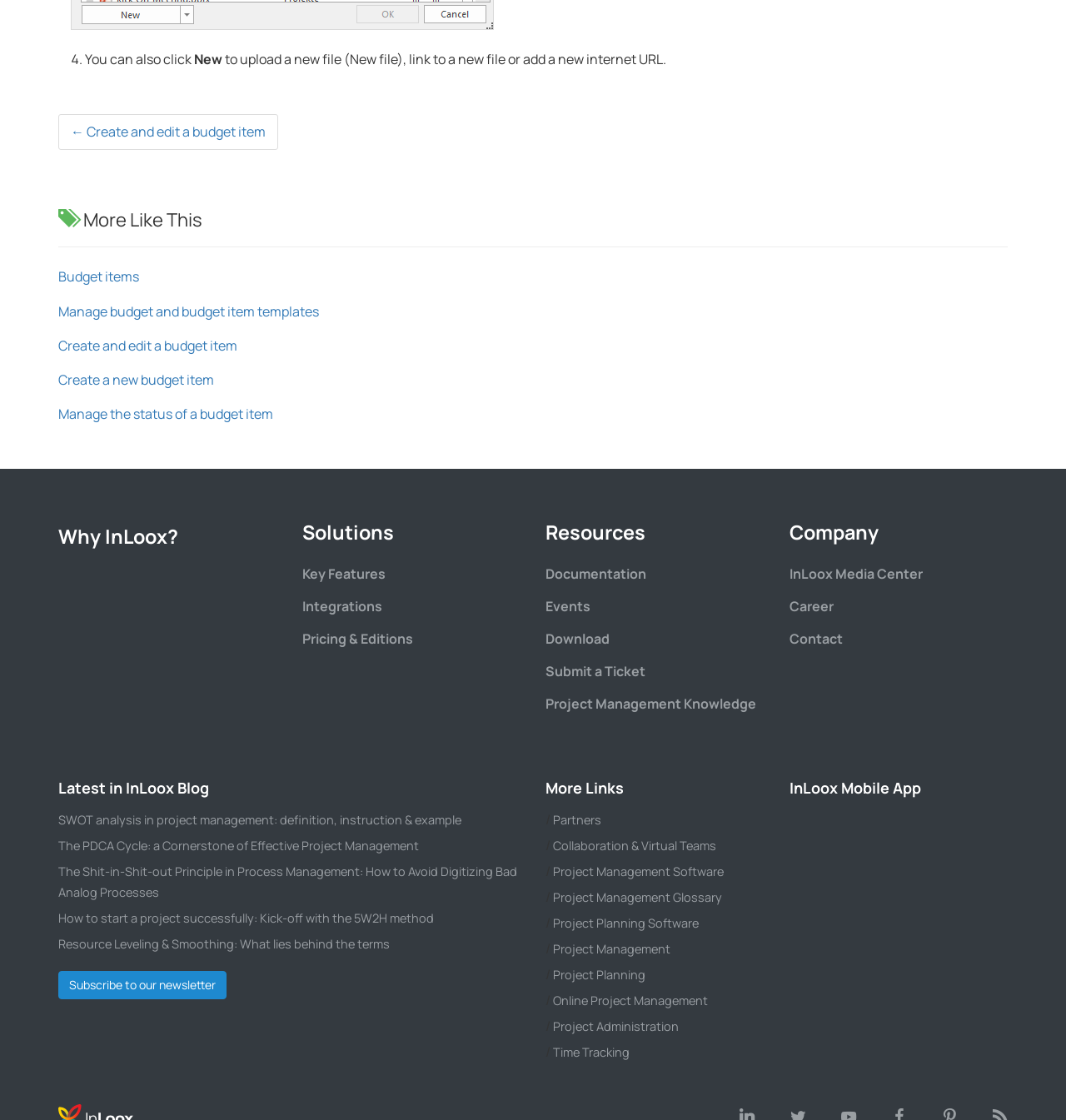Determine the bounding box coordinates of the region I should click to achieve the following instruction: "Learn more about InLoox". Ensure the bounding box coordinates are four float numbers between 0 and 1, i.e., [left, top, right, bottom].

[0.055, 0.467, 0.167, 0.491]